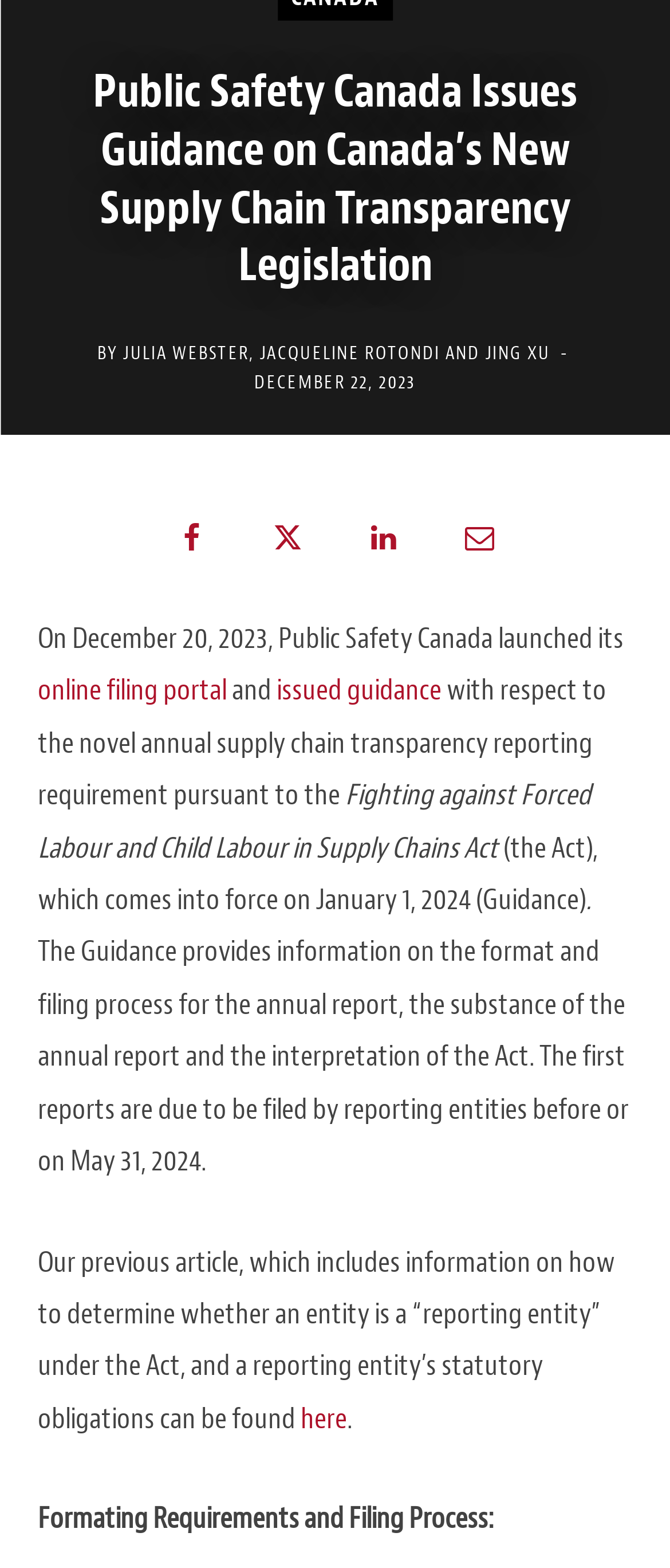Using the provided description: "Julia Webster", find the bounding box coordinates of the corresponding UI element. The output should be four float numbers between 0 and 1, in the format [left, top, right, bottom].

[0.184, 0.217, 0.372, 0.232]